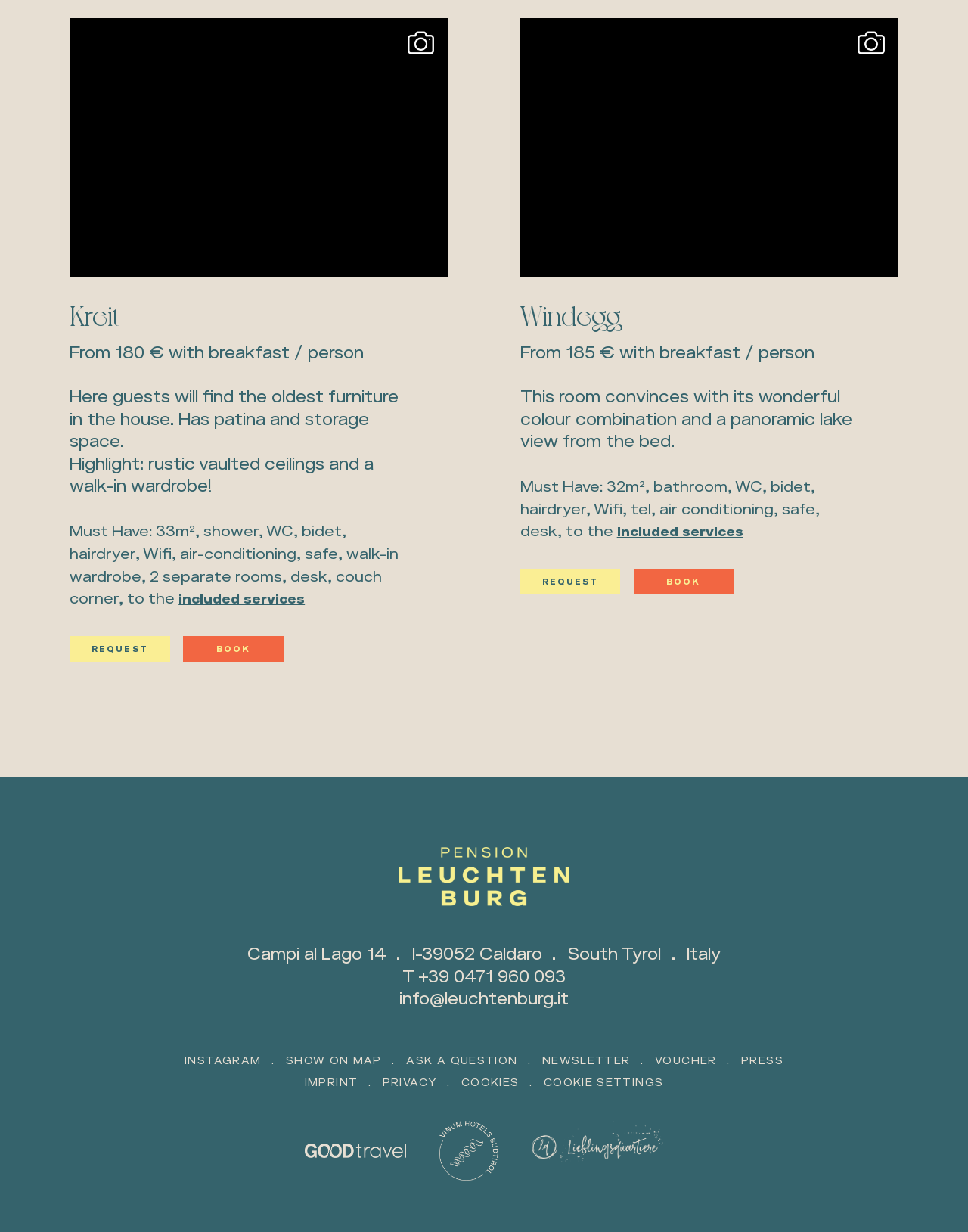Give a concise answer using only one word or phrase for this question:
What is the phone number of the hotel?

T +39 0471 960 093